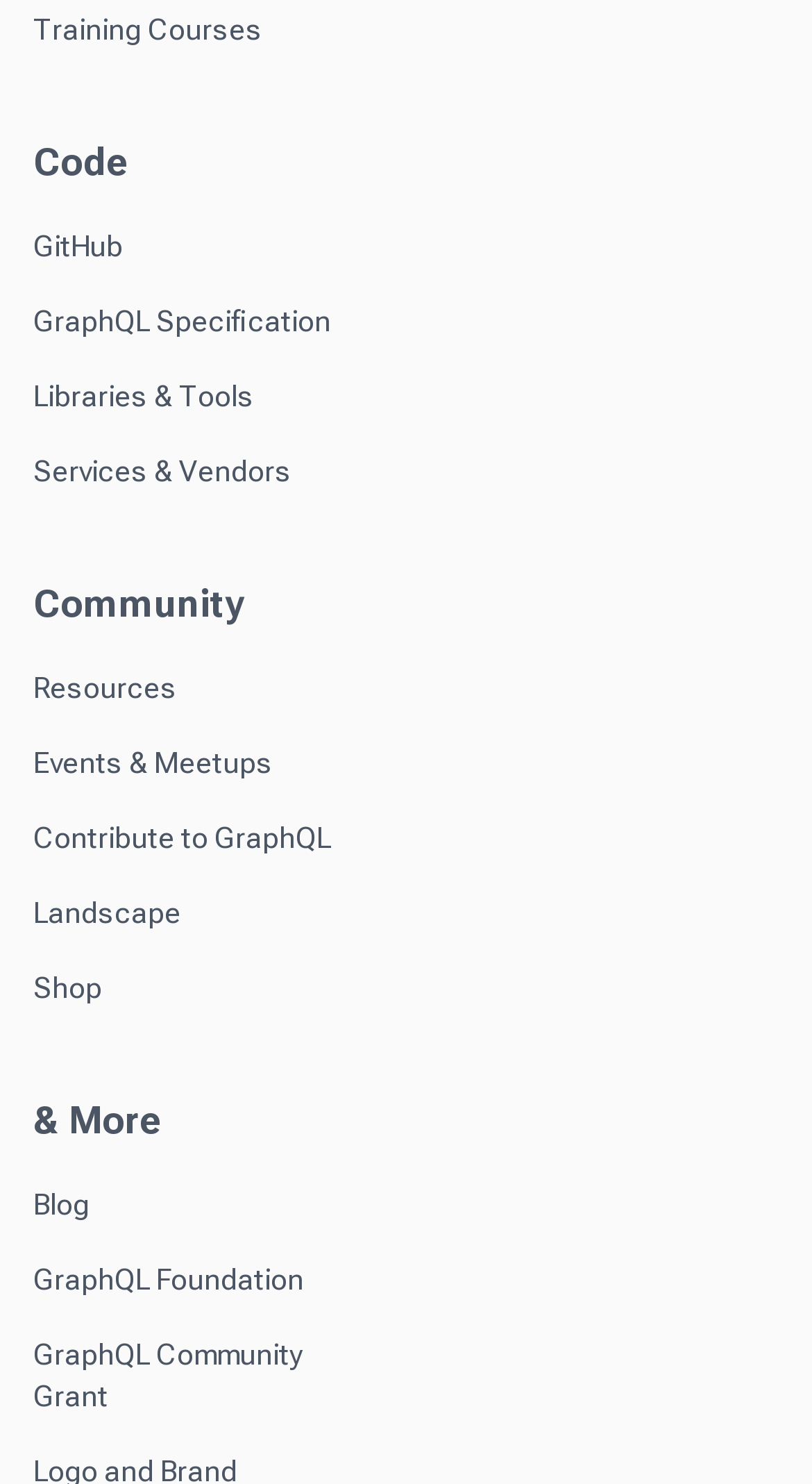How many headings are on the webpage? Analyze the screenshot and reply with just one word or a short phrase.

3